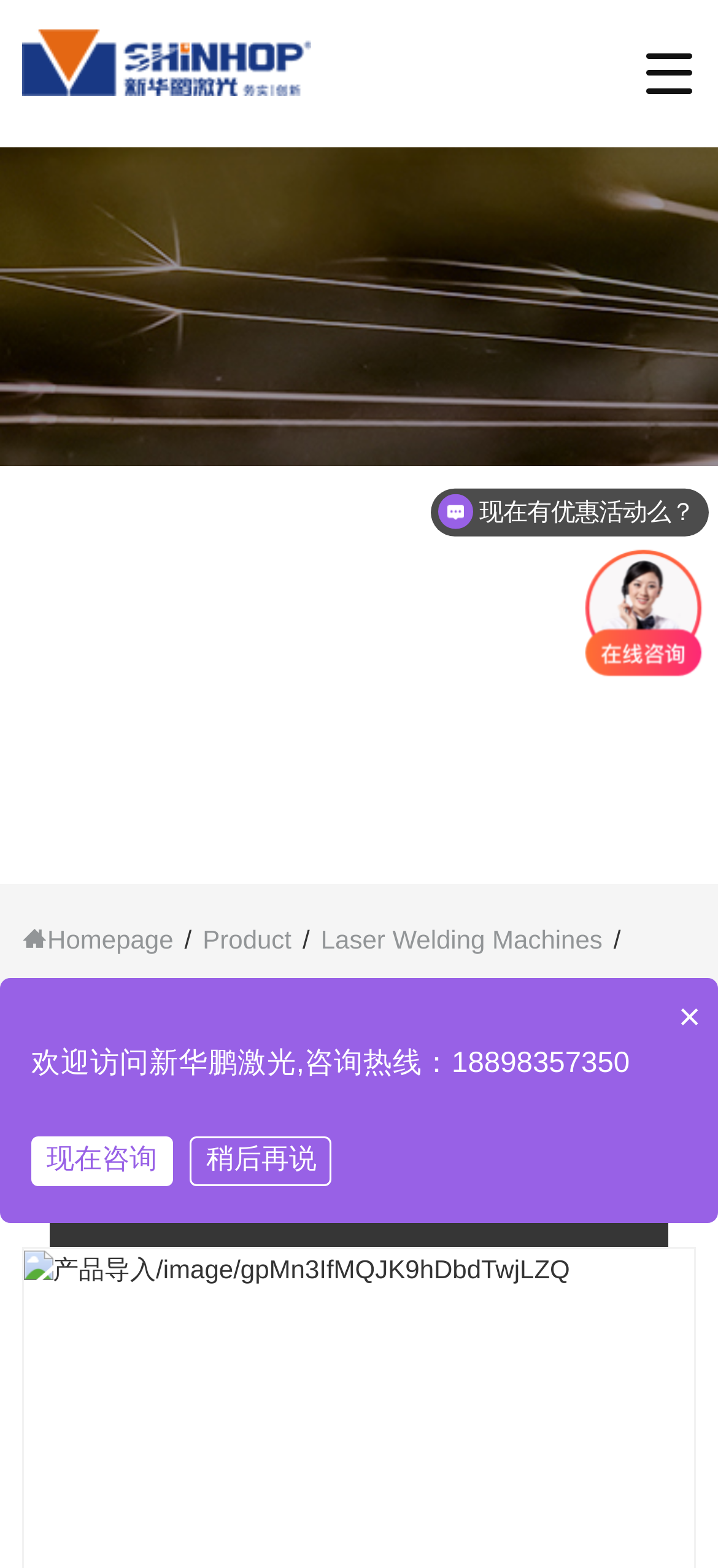Produce a meticulous description of the webpage.

The webpage is about Shenzhen SHINHOP Laser Equipment Co., Ltd., a high-tech enterprise specializing in industrial laser research, development, production, and sales. 

At the top, there is a heading with the company name, accompanied by a link and an image of the company logo. Below the company name, there are navigation links to the homepage, product, and laser welding machines. 

Further down, there is a prominent title "Small mold laser welding machine" followed by a section labeled "PRODUCTS" with an icon. 

On the right side of the page, there is a section with an image and several questions, including "How do you charge?" and "Are there any discounts available now?" with a "×" button to close the section. Below this section, there is a welcome message with a hotline number and two buttons to either consult now or delay the consultation. Additionally, there are two links to online consultation and making a phone call.